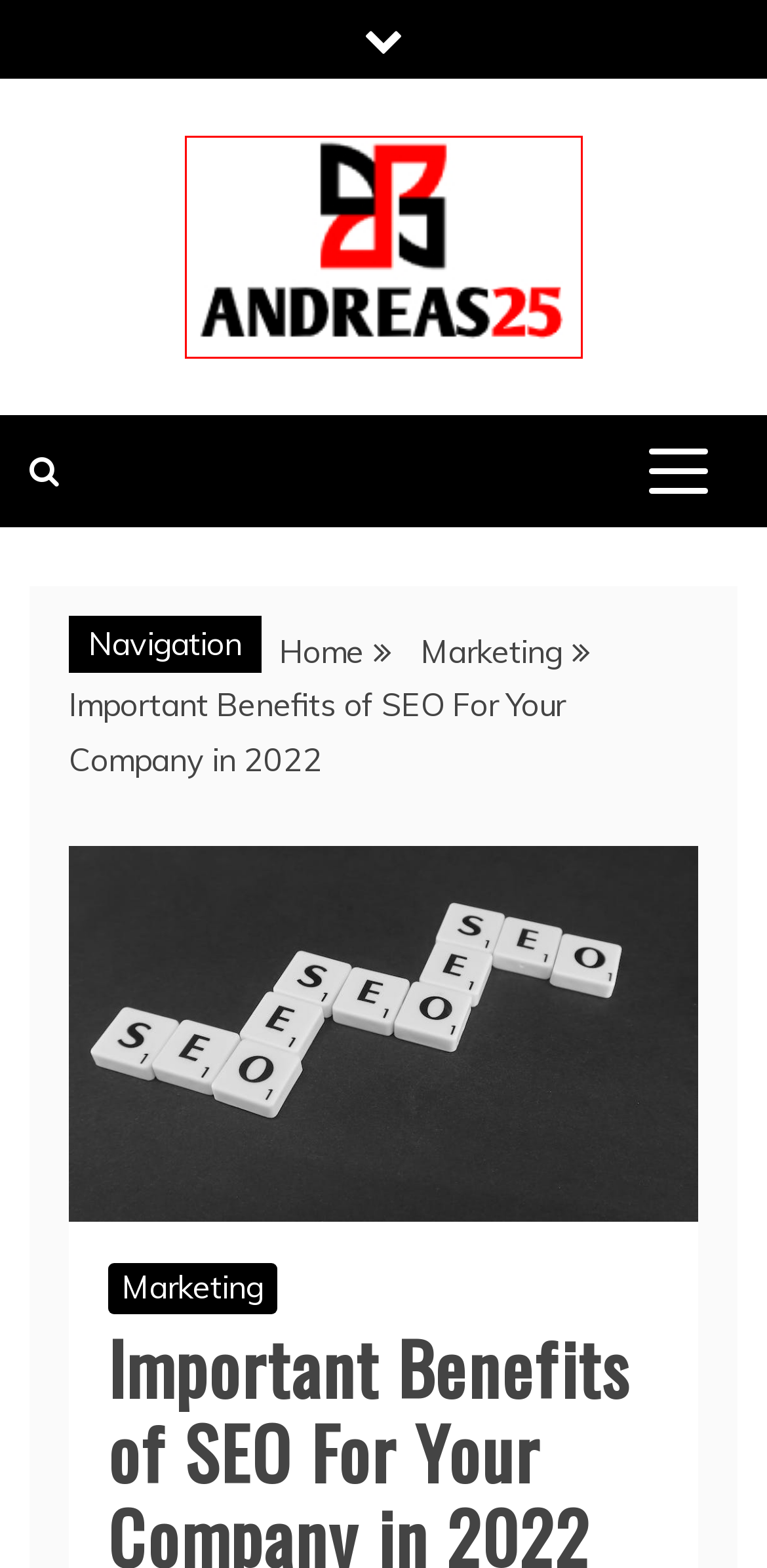You are provided with a screenshot of a webpage where a red rectangle bounding box surrounds an element. Choose the description that best matches the new webpage after clicking the element in the red bounding box. Here are the choices:
A. Marketing Archives - Andreas25
B. Fashion Archives - Andreas25
C. Education Archives - Andreas25
D. What are ETL Tool? All You Need to Know
E. Religion Archives - Andreas25
F. Andreas 25 - Woodbury & Commack Ny
G. Tips on Finding the Best Horse Jump Accessories
H. Technology Archives - Andreas25

F